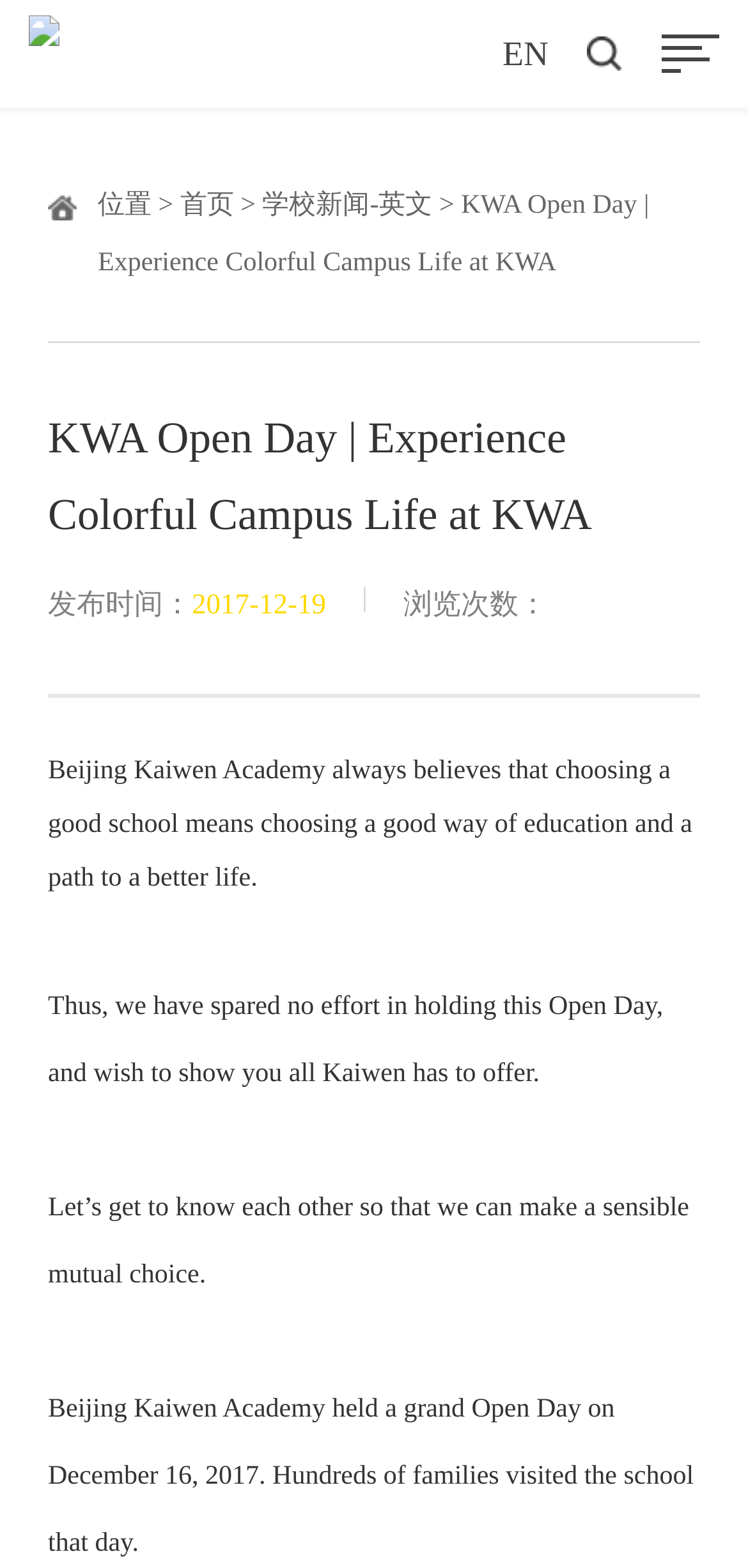What is the date of the Open Day event?
By examining the image, provide a one-word or phrase answer.

December 16, 2017